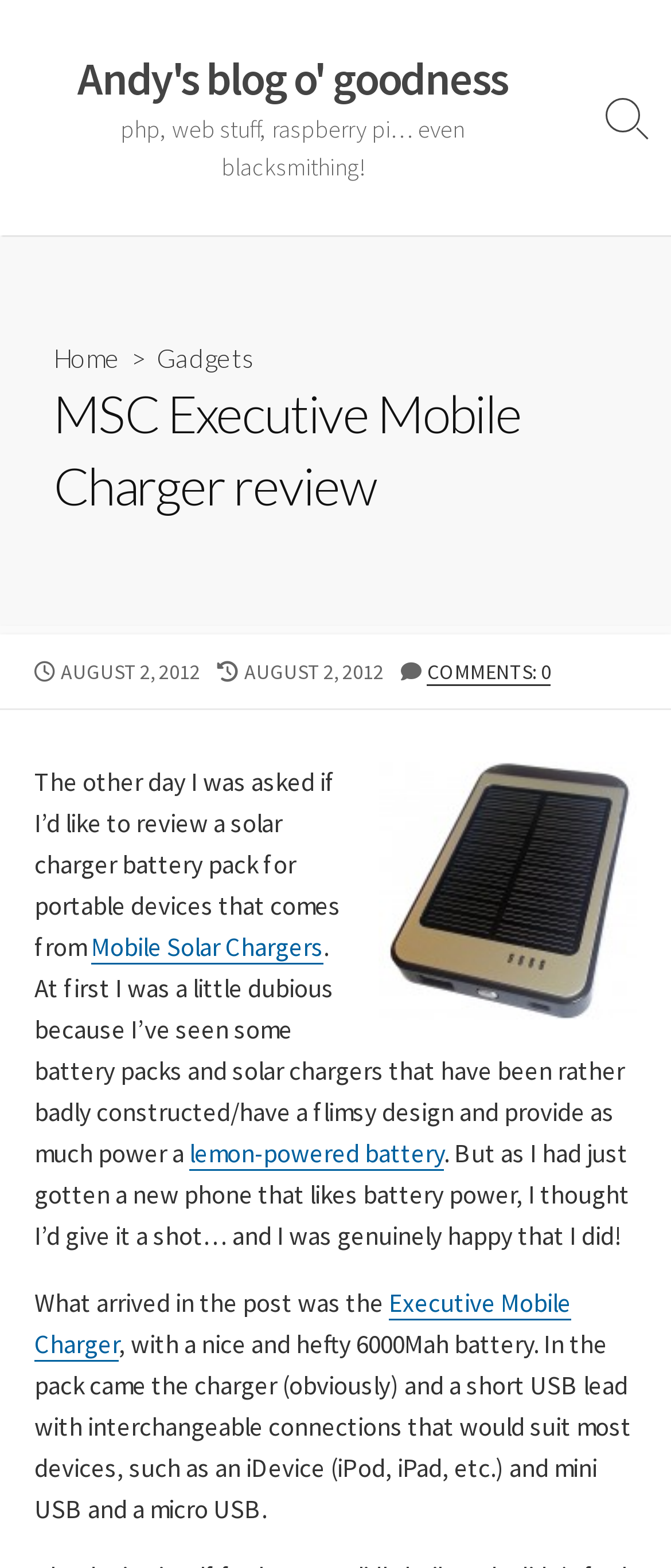Locate the bounding box coordinates of the element's region that should be clicked to carry out the following instruction: "Toggle the 'Search' button". The coordinates need to be four float numbers between 0 and 1, i.e., [left, top, right, bottom].

[0.872, 0.0, 1.0, 0.15]